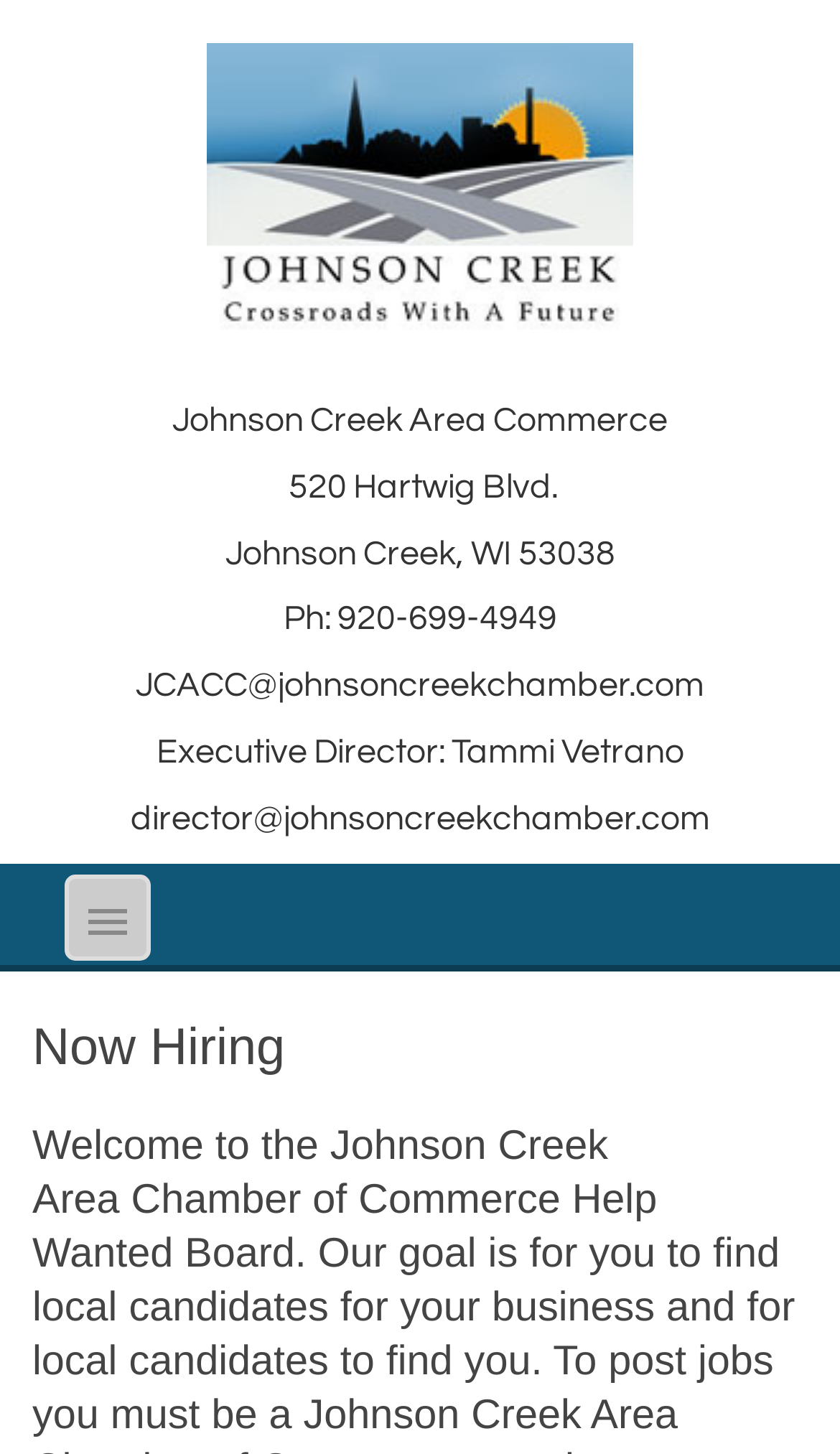Identify the bounding box coordinates for the UI element described as: "Directory". The coordinates should be provided as four floats between 0 and 1: [left, top, right, bottom].

[0.038, 0.672, 0.431, 0.732]